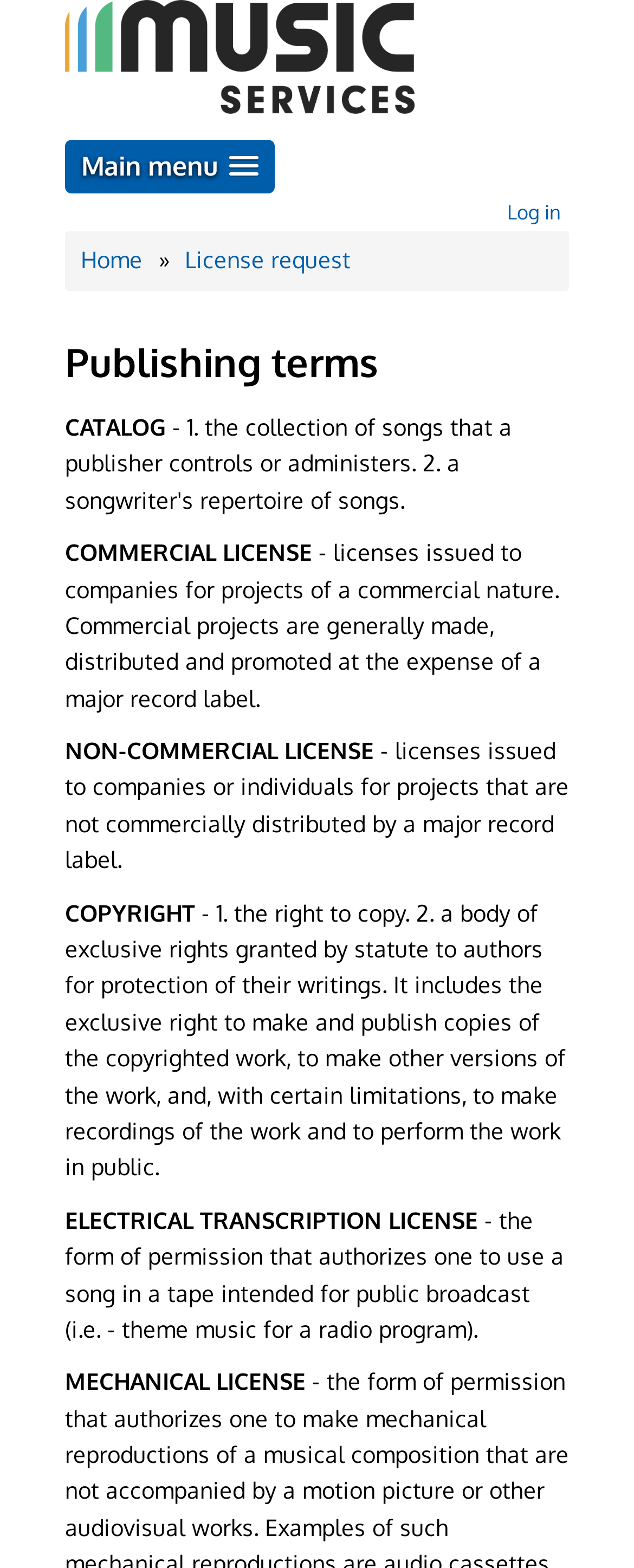Answer the following query concisely with a single word or phrase:
What type of license is related to making copies of a work?

Mechanical License